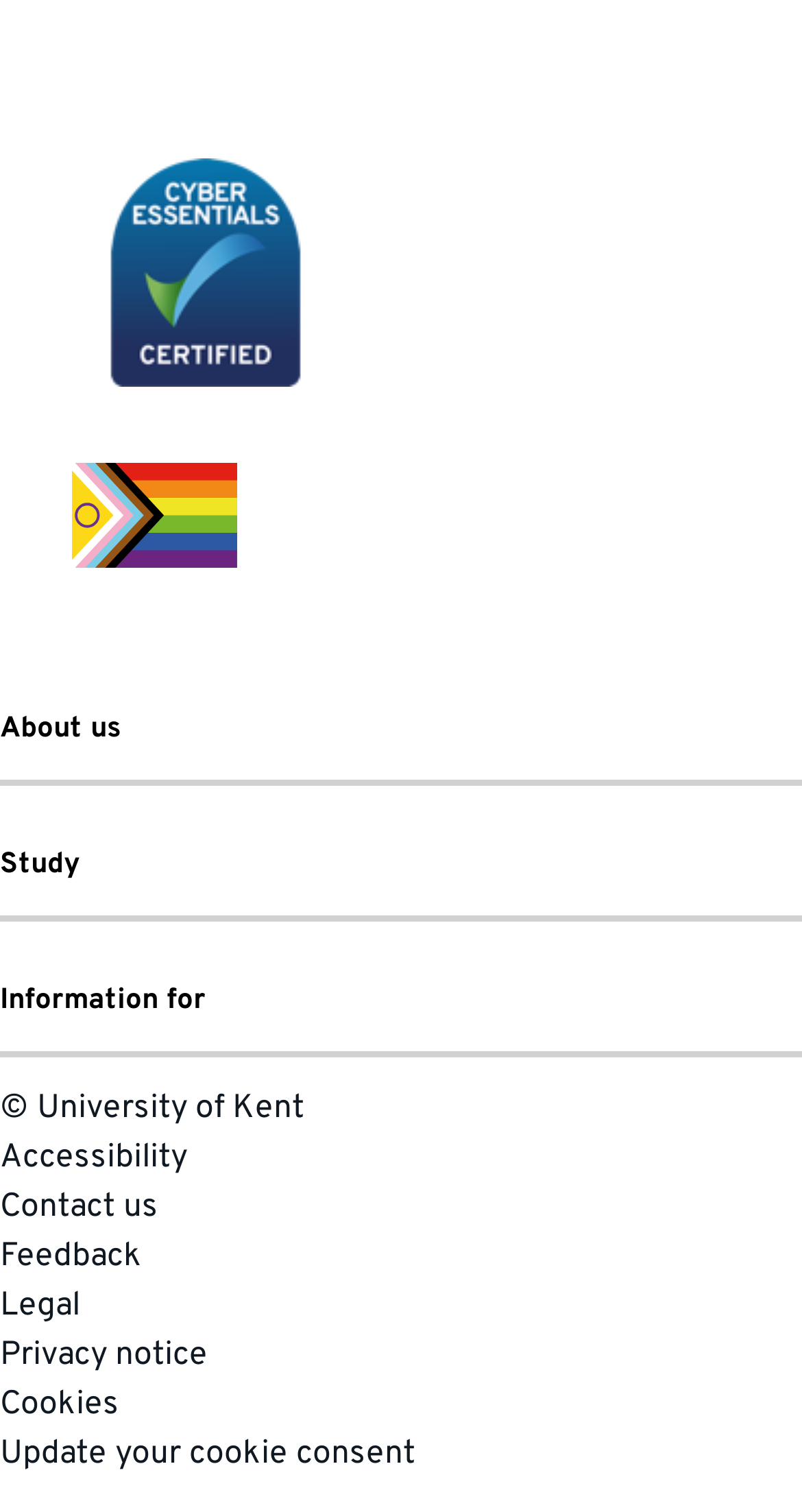Please locate the bounding box coordinates of the element that needs to be clicked to achieve the following instruction: "View the Study options". The coordinates should be four float numbers between 0 and 1, i.e., [left, top, right, bottom].

[0.0, 0.539, 1.0, 0.61]